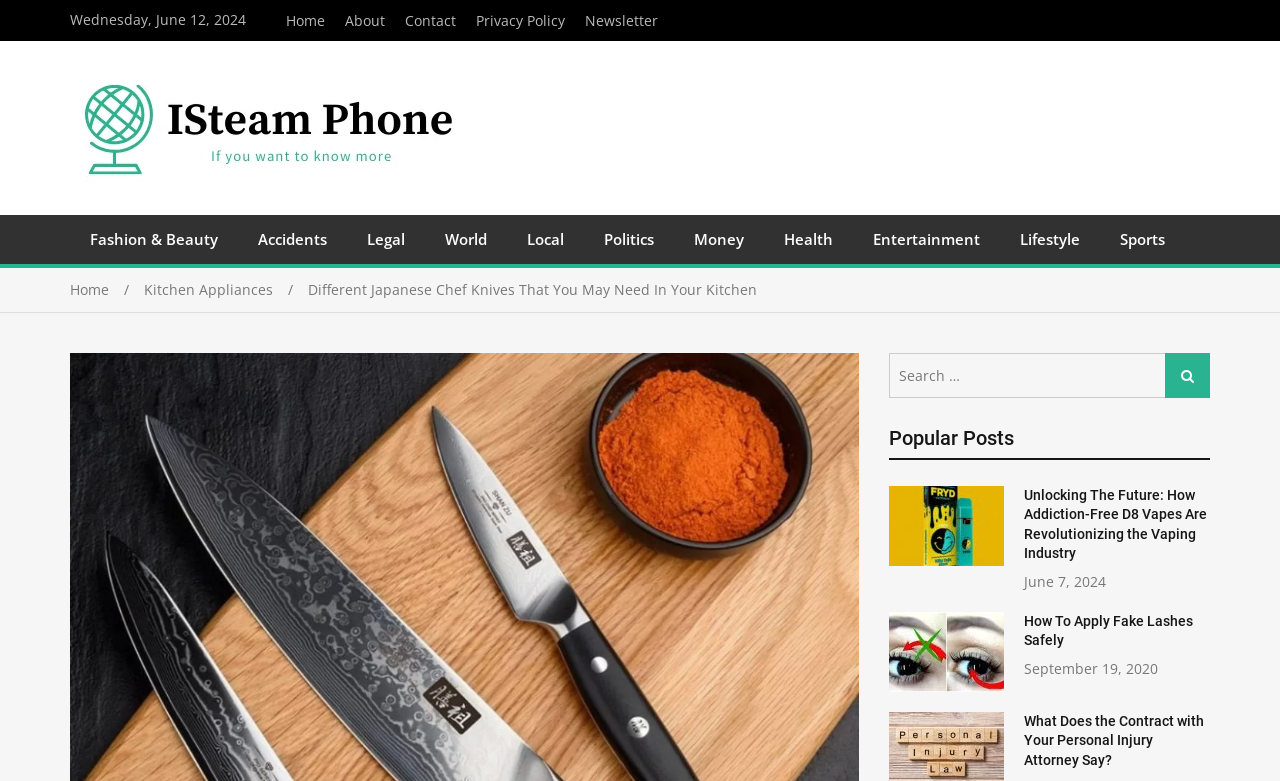What is the category of the link 'Fashion & Beauty'?
Could you please answer the question thoroughly and with as much detail as possible?

I found the link 'Fashion & Beauty' among other links like 'Accidents', 'Legal', 'World', etc. which suggests that it is a category related to lifestyle.